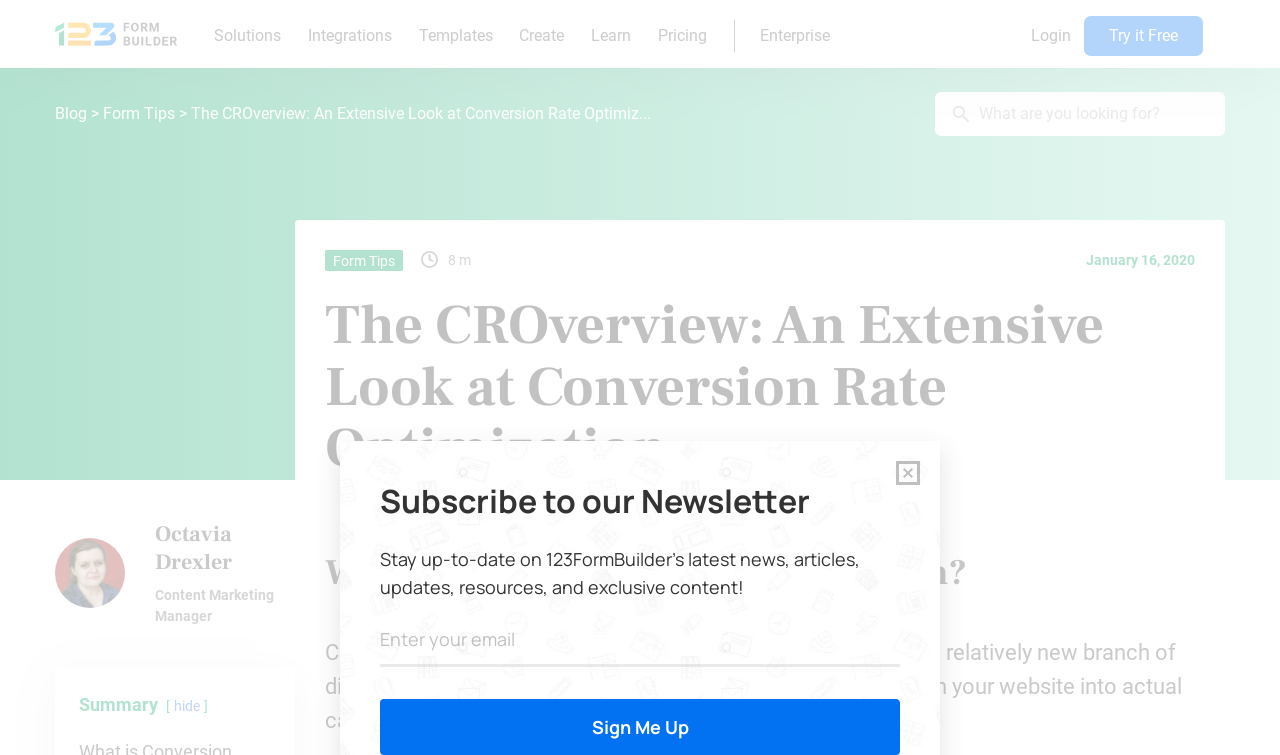Identify the bounding box coordinates of the part that should be clicked to carry out this instruction: "Search for something".

[0.73, 0.122, 0.957, 0.18]